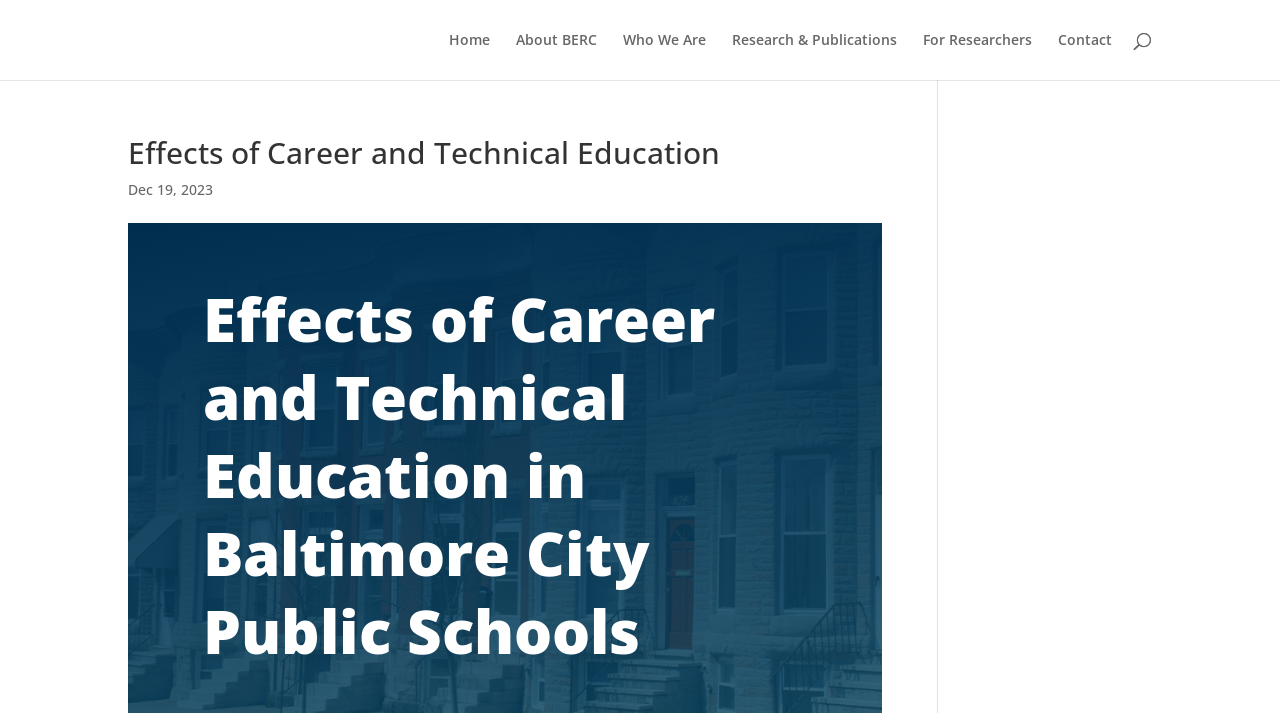Answer the question with a brief word or phrase:
How many main navigation links are there?

6